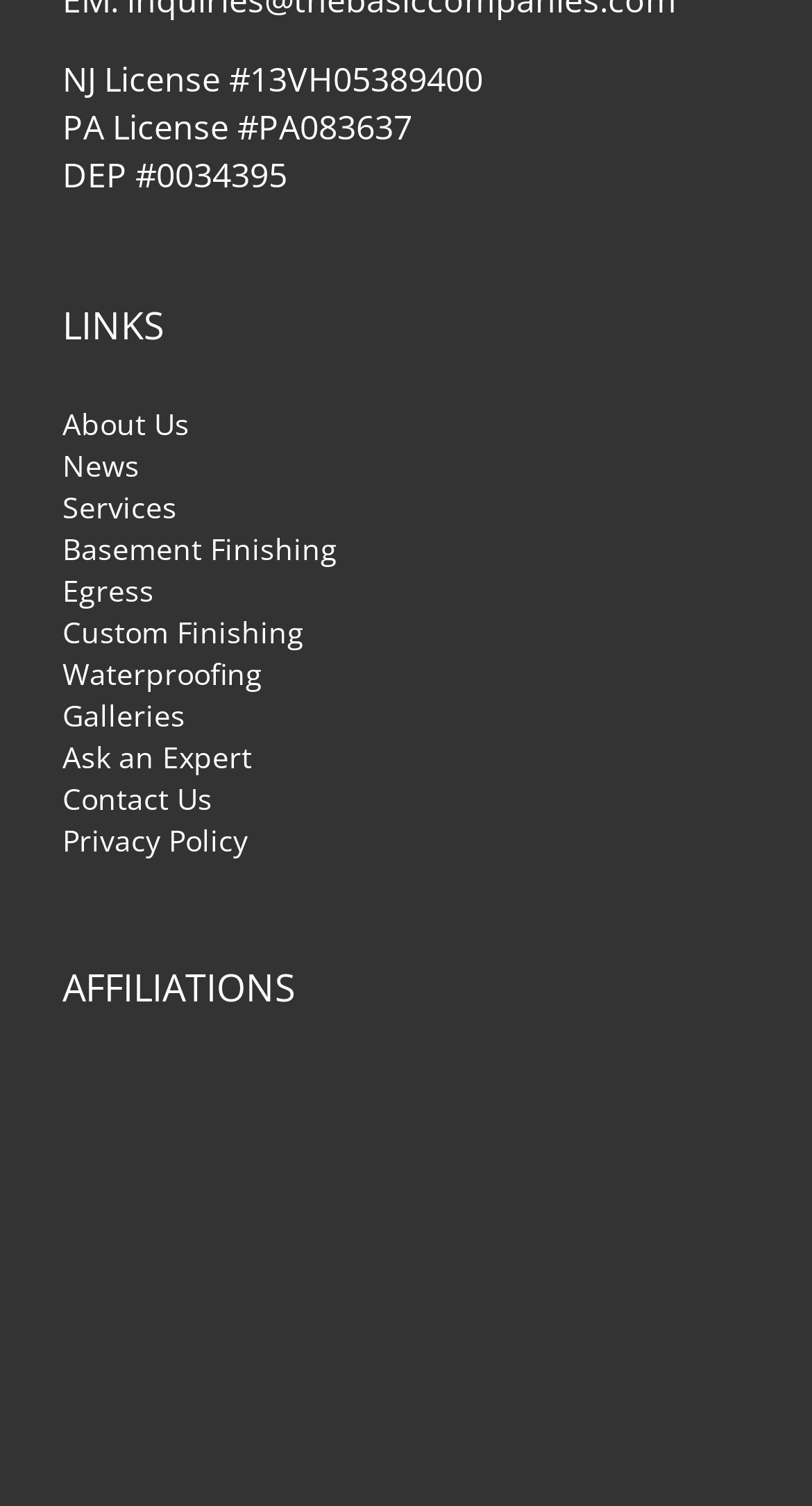What services are offered by the company?
Using the information from the image, answer the question thoroughly.

The services offered by the company can be found in the 'LINKS' section, which includes 'Basement Finishing', 'Egress', 'Custom Finishing', 'Waterproofing', and more.